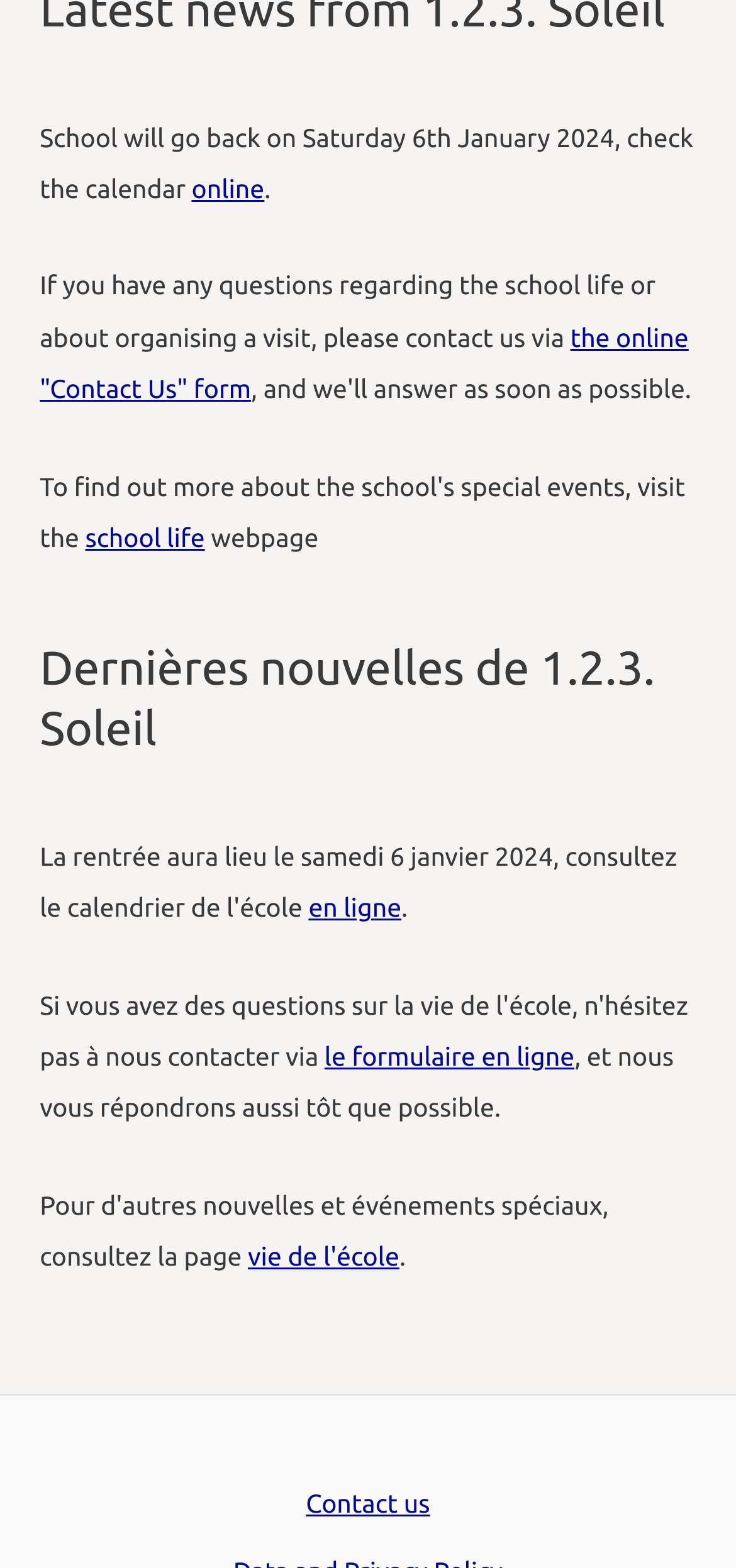Find the bounding box coordinates of the area that needs to be clicked in order to achieve the following instruction: "read the latest news". The coordinates should be specified as four float numbers between 0 and 1, i.e., [left, top, right, bottom].

[0.054, 0.406, 0.946, 0.484]